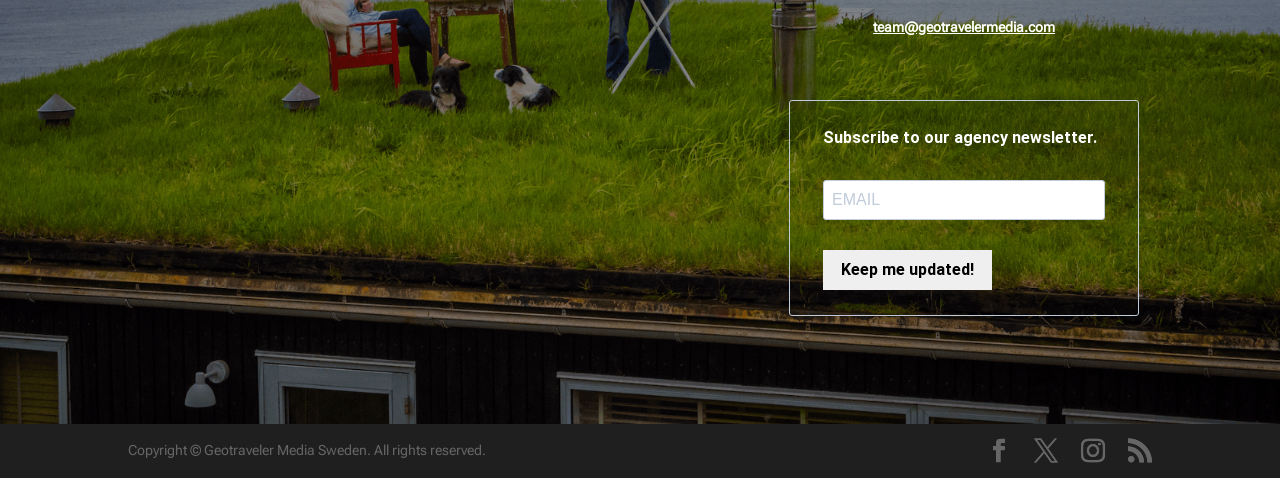What is the email address to contact the team?
Using the visual information from the image, give a one-word or short-phrase answer.

team@geotravelermedia.com